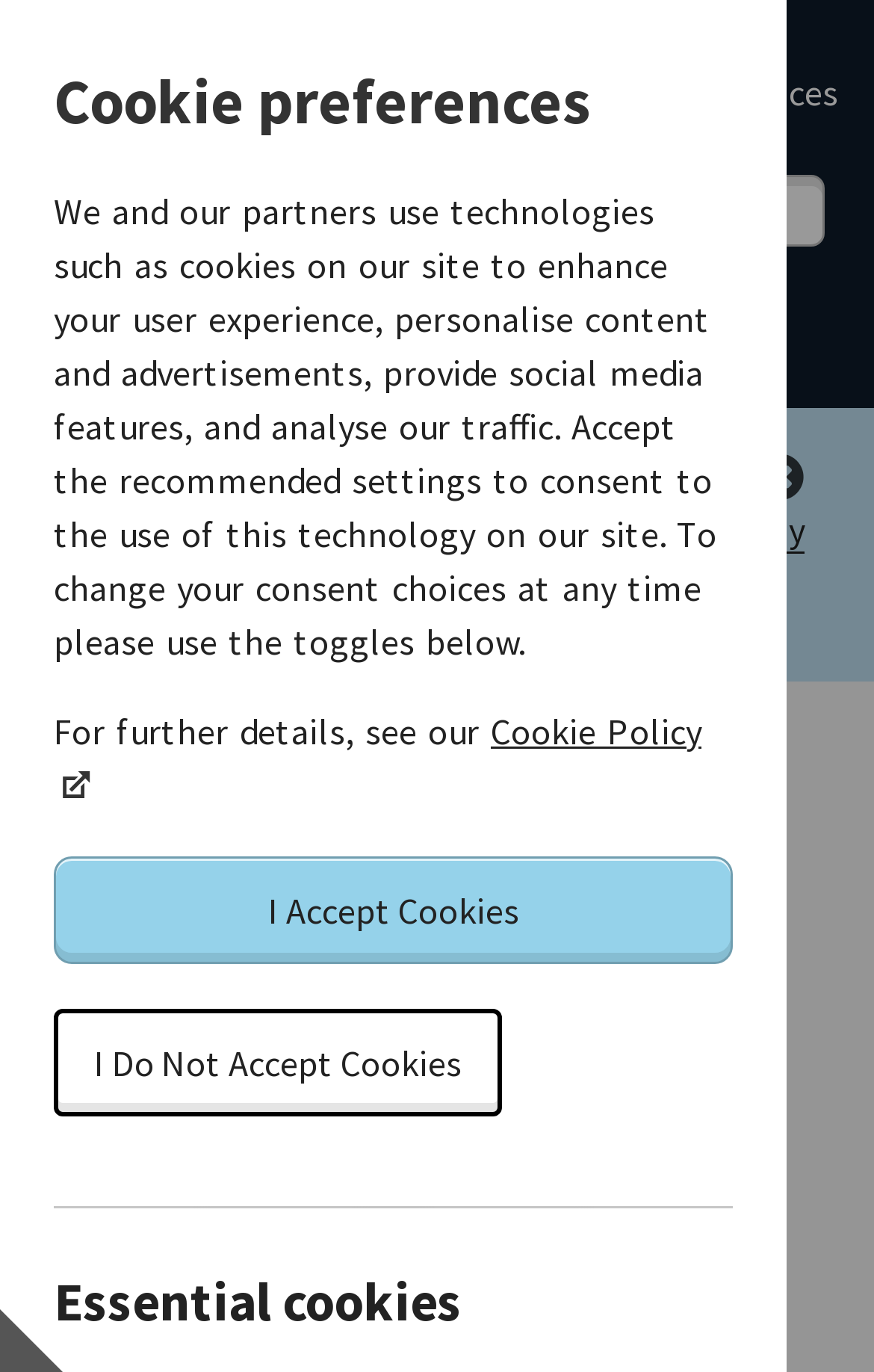Determine the bounding box coordinates of the section I need to click to execute the following instruction: "Sign in". Provide the coordinates as four float numbers between 0 and 1, i.e., [left, top, right, bottom].

[0.041, 0.193, 0.497, 0.297]